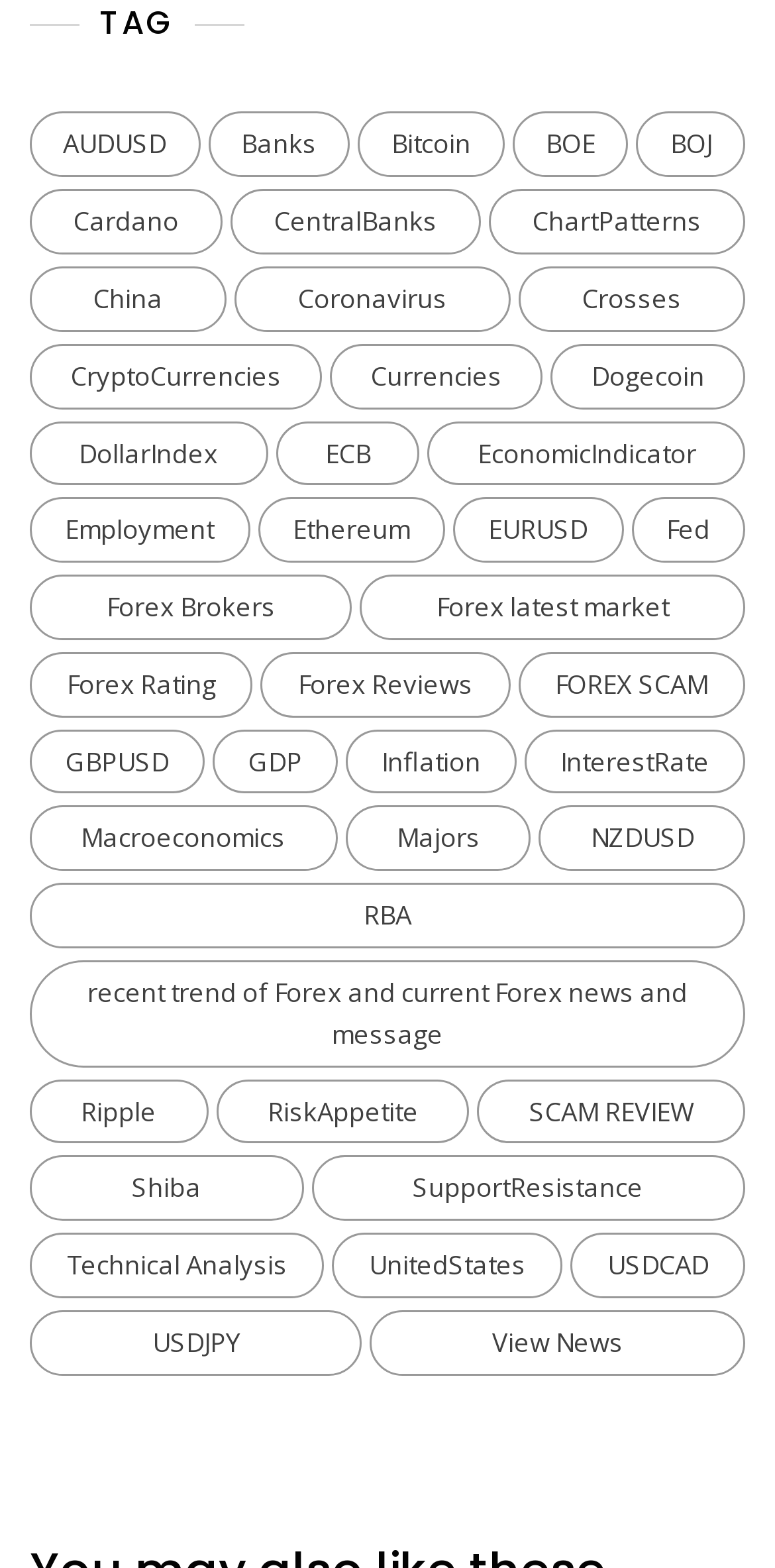Identify the bounding box coordinates for the region of the element that should be clicked to carry out the instruction: "Explore Bitcoin market". The bounding box coordinates should be four float numbers between 0 and 1, i.e., [left, top, right, bottom].

[0.462, 0.071, 0.651, 0.113]